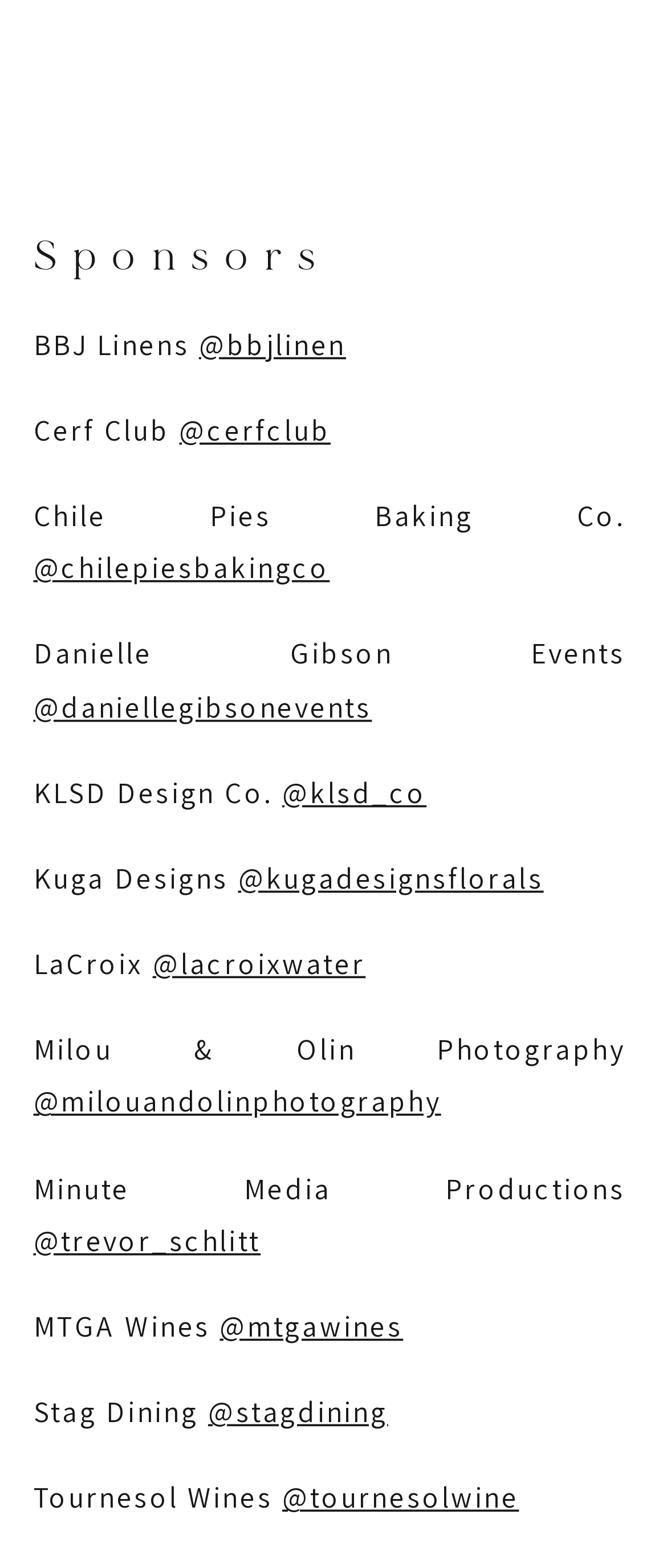Is LaCroix a sponsor? Look at the image and give a one-word or short phrase answer.

Yes